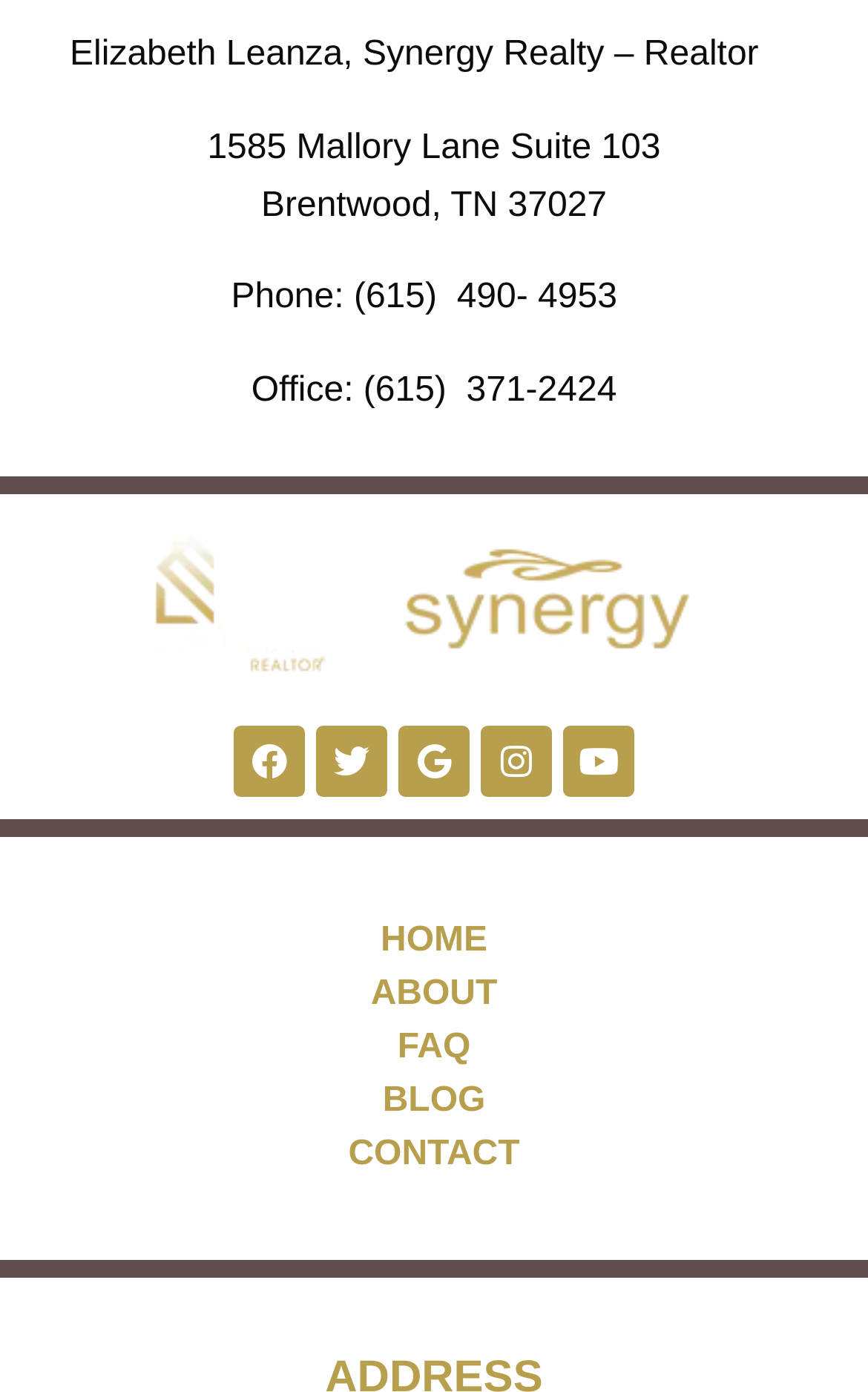What is the address of the realtor's office?
Answer the question with a detailed explanation, including all necessary information.

The address of the realtor's office is mentioned in the second static text element, which reads '1585 Mallory Lane Suite 103'.